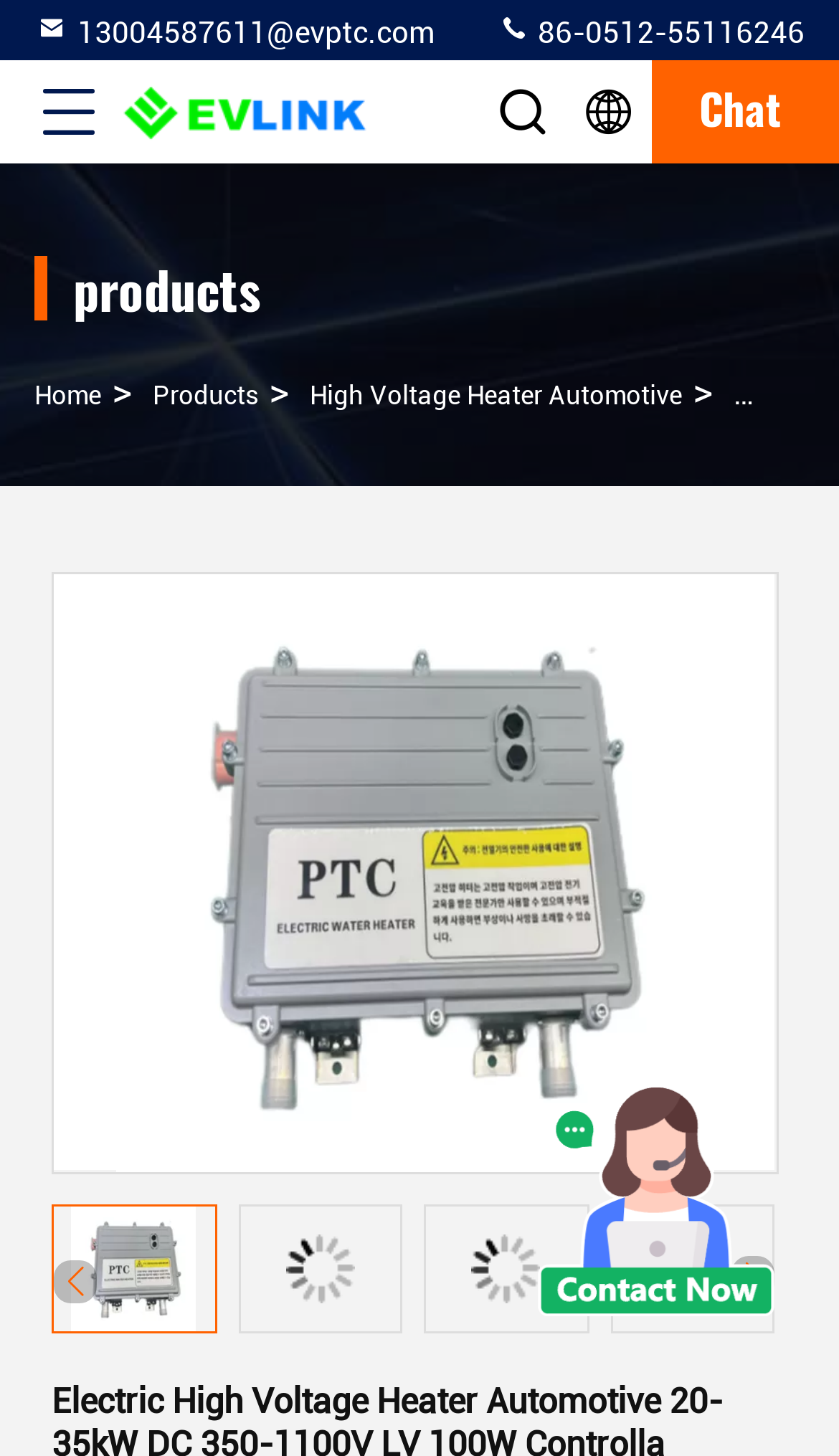Answer the question below using just one word or a short phrase: 
How many product images are shown?

4